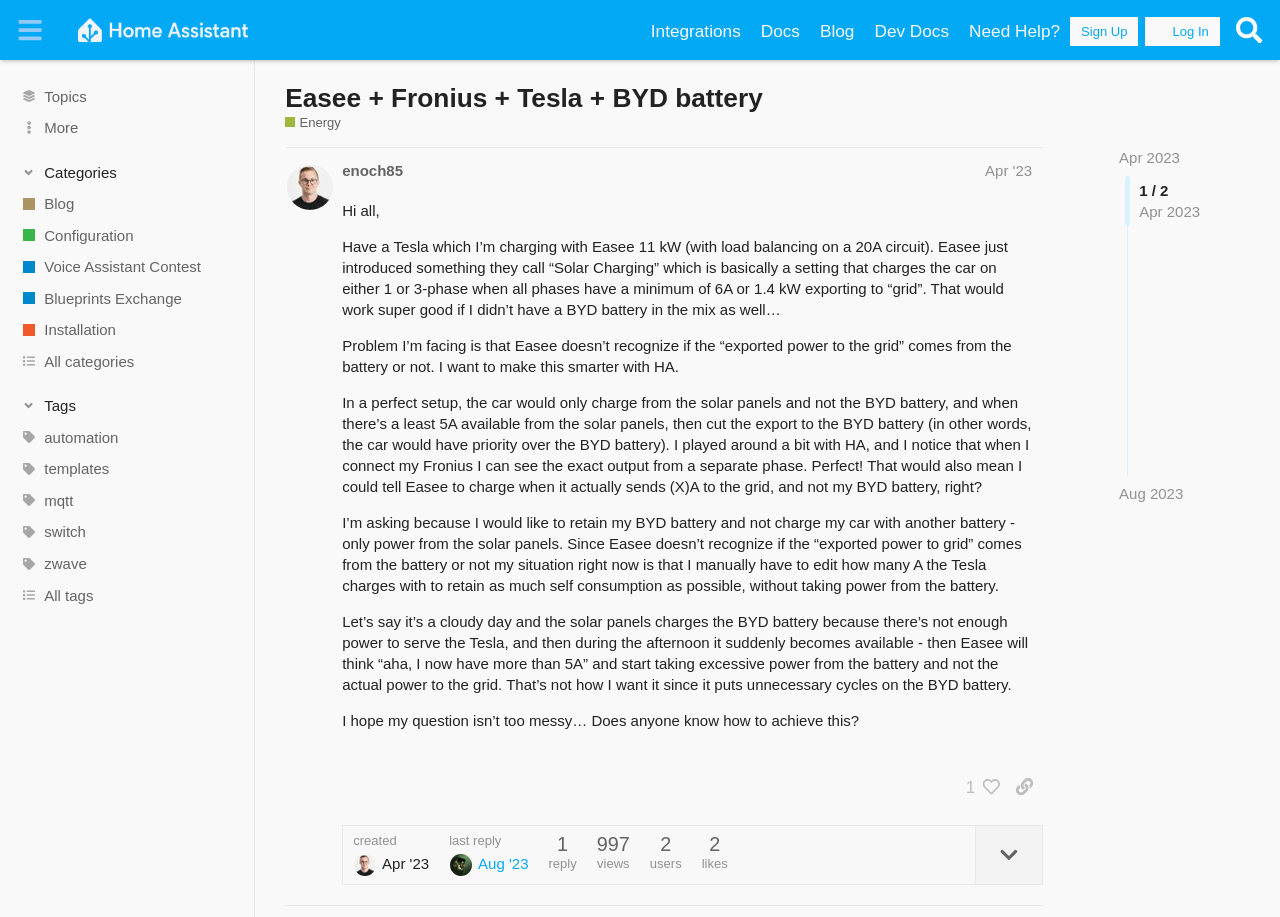Find the bounding box coordinates for the element described here: "last replyAug '23".

[0.351, 0.909, 0.413, 0.956]